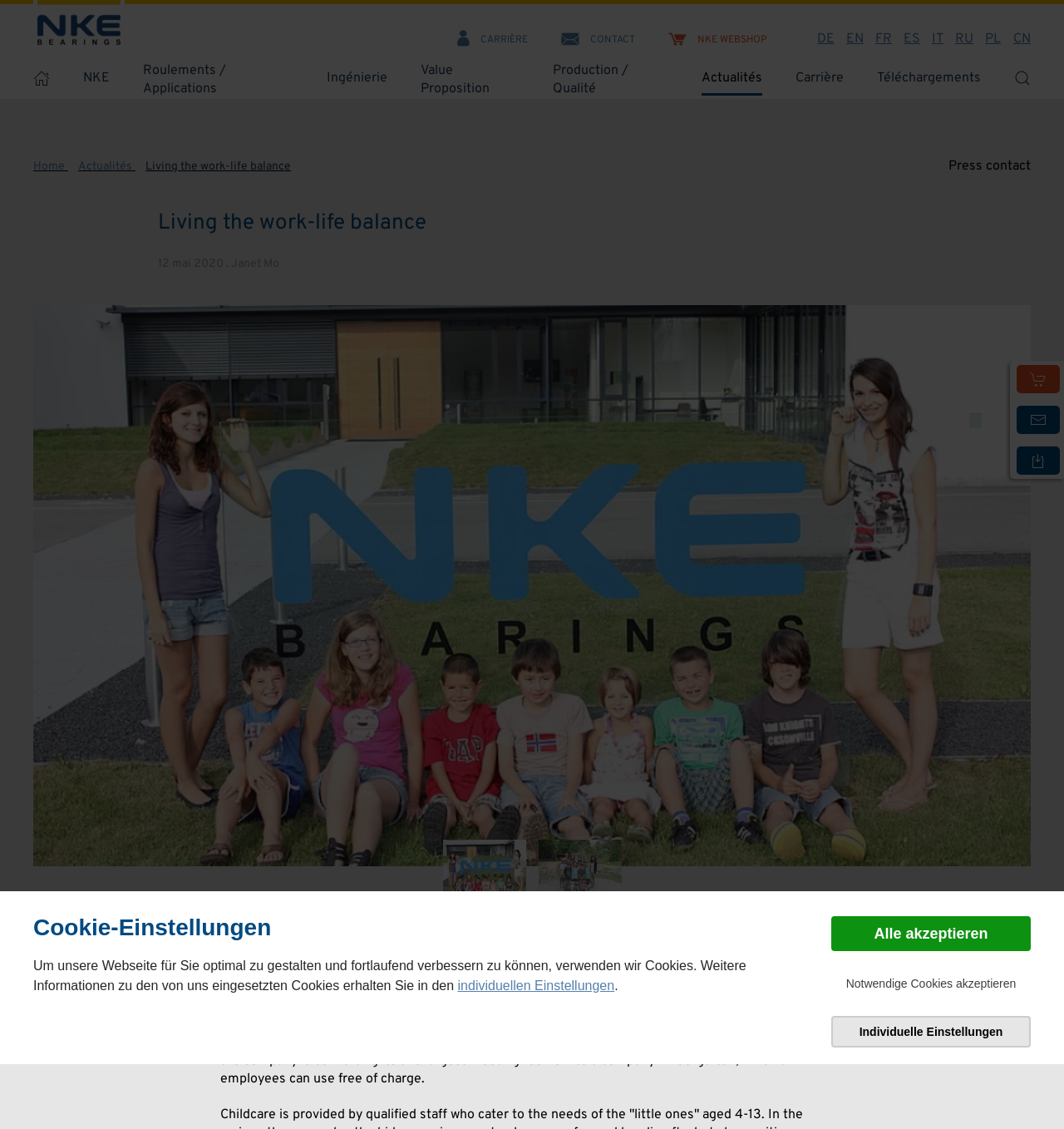Please find the bounding box coordinates of the section that needs to be clicked to achieve this instruction: "Click on the 'CARRIÈRE' link".

[0.429, 0.029, 0.496, 0.042]